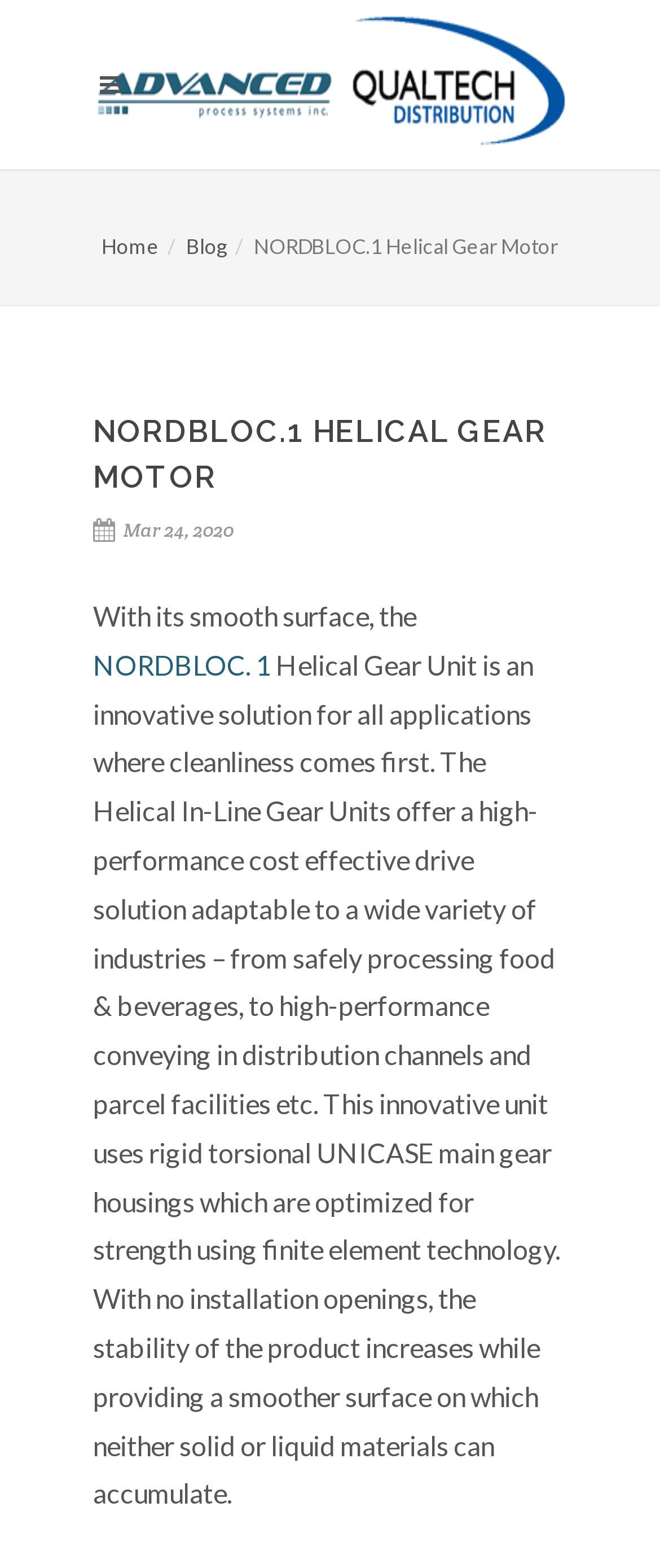Provide a thorough summary of the webpage.

The webpage is about the NORDBLOC.1 Helical Gear Motor, a product offered by Advanced Process Systems Inc. At the top left of the page, there is a link to "Advanced Pro - Food & Beverage Processing Systems" accompanied by an image with the same name. Next to it, there are two more links, "Home" and "Blog", positioned horizontally.

Below these links, there is a heading that reads "NORDBLOC.1 HELICAL GEAR MOTOR" in a larger font size. Underneath the heading, there is a date "Mar 24, 2020" and a brief introduction to the product, which starts with the sentence "With its smooth surface, the NORDBLOC. 1 Helical Gear Unit is an innovative solution...". This introduction is followed by a detailed description of the product, highlighting its features, benefits, and applications in various industries.

The product description is the main content of the page, taking up most of the space. It is positioned below the heading and the date, and spans across the entire width of the page.